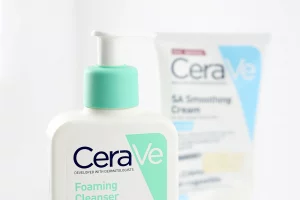Illustrate the scene in the image with a detailed description.

This image features two CeraVe skincare products: the CeraVe Foaming Cleanser and the CeraVe SA Smoothing Cream. The Foaming Cleanser, shown in the foreground with a pump dispenser, is designed to effectively cleanse the skin without disrupting its natural protective barrier. It is formulated with essential ceramides and hyaluronic acid to help maintain moisture levels. In the background, the SA Smoothing Cream is visible, recognized for its salicylic acid content, which aids in smoothing rough, bumpy skin and enhancing overall texture. This combination of products illustrates the brand’s commitment to providing effective skincare solutions that cater to diverse skin types and concerns.